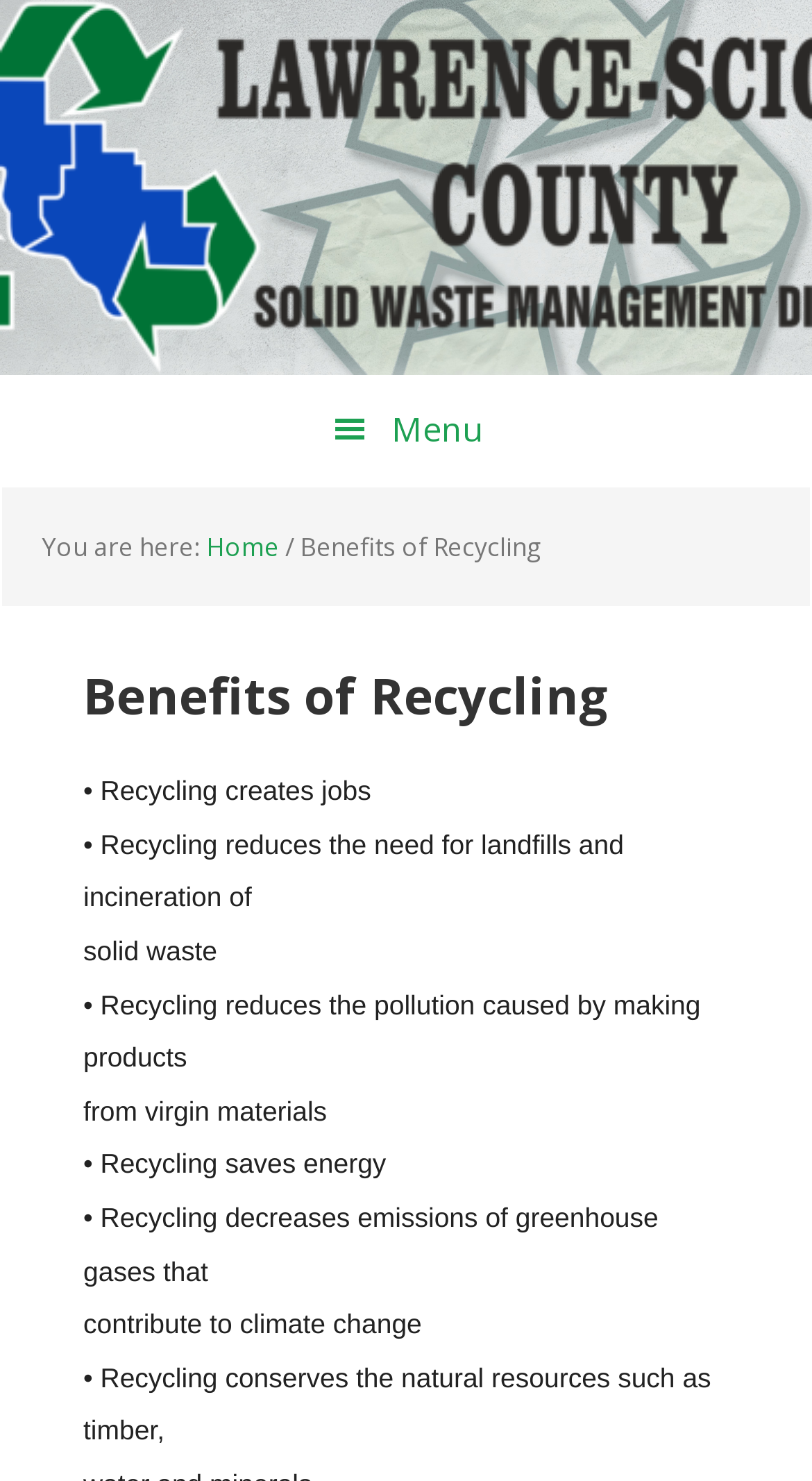What is the name of the solid waste management district?
Using the image, answer in one word or phrase.

Lawrence-Scioto